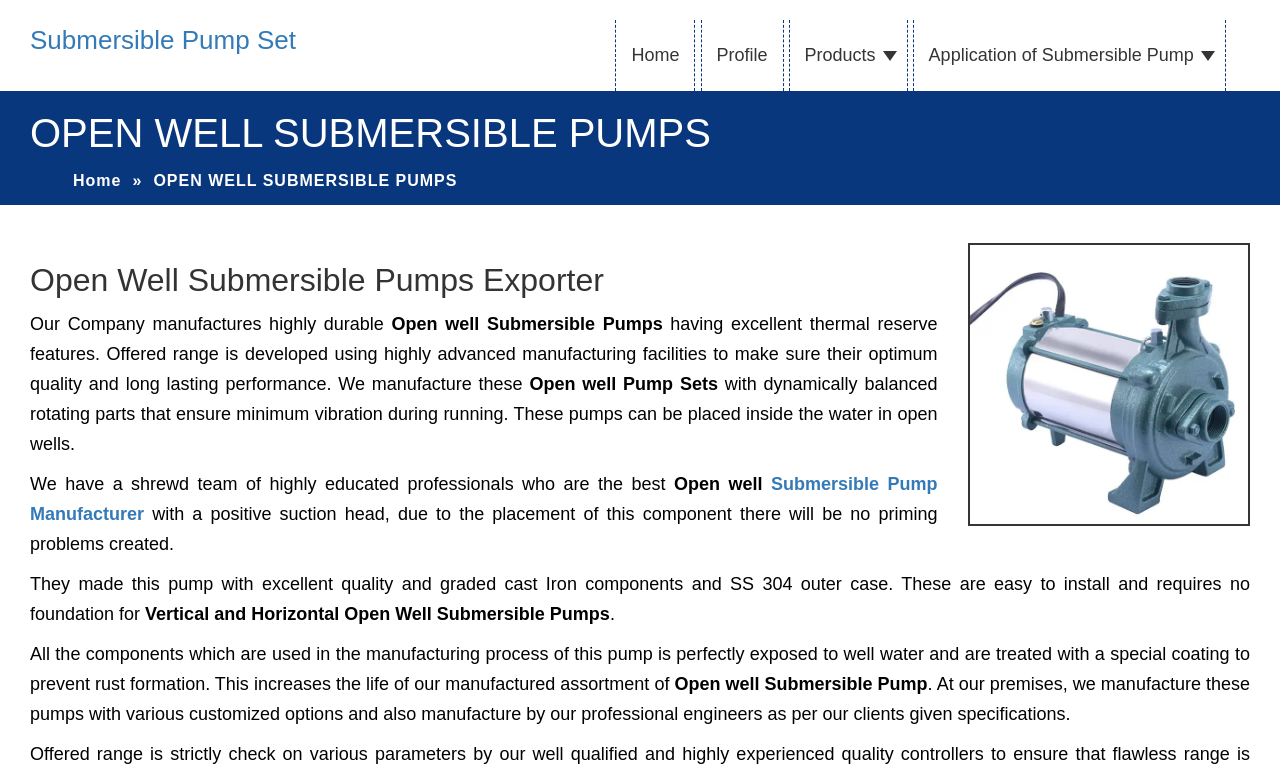Identify the bounding box of the UI element described as follows: "Application of Submersible Pump". Provide the coordinates as four float numbers in the range of 0 to 1 [left, top, right, bottom].

[0.713, 0.026, 0.958, 0.118]